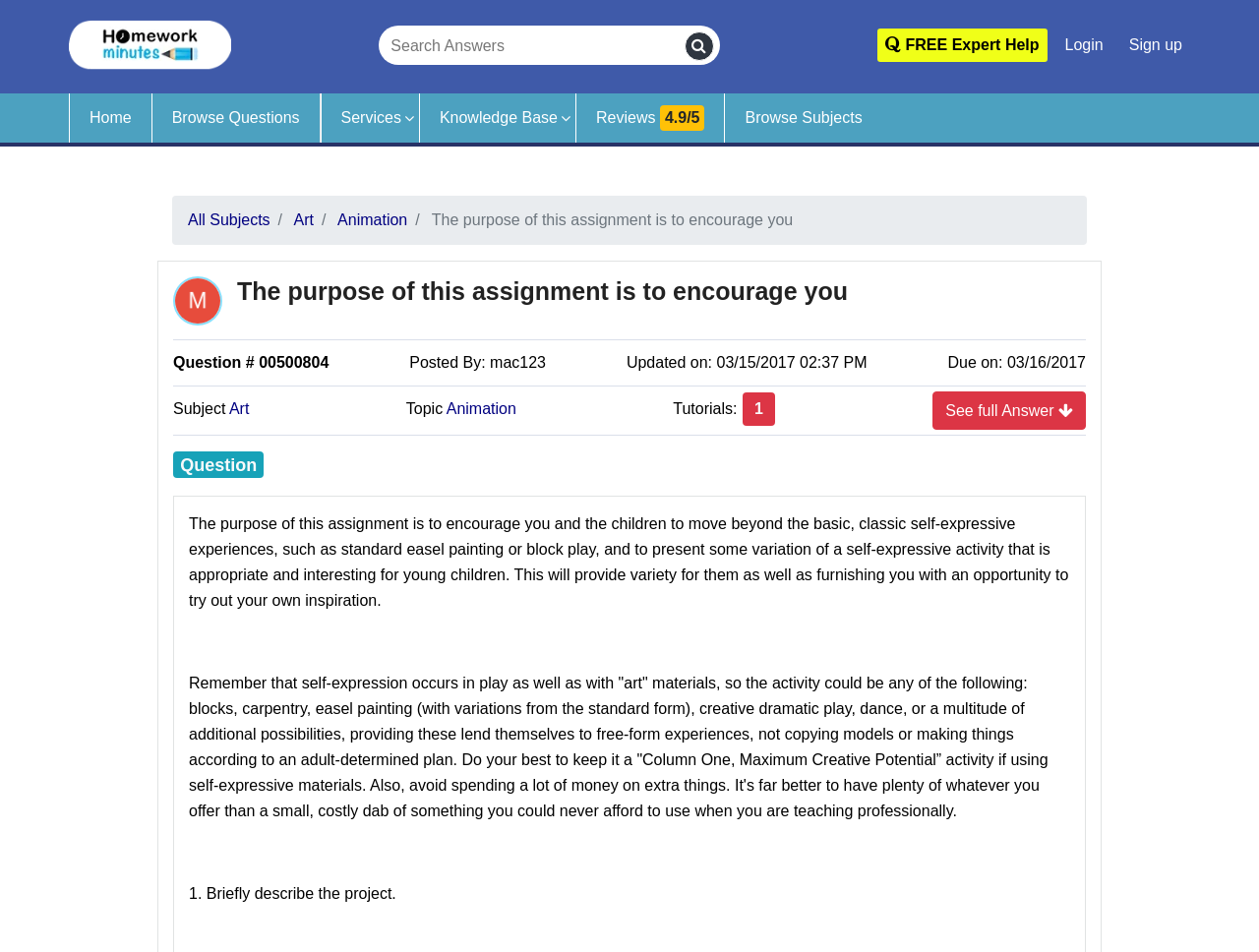Who posted the question?
Refer to the image and provide a one-word or short phrase answer.

mac123